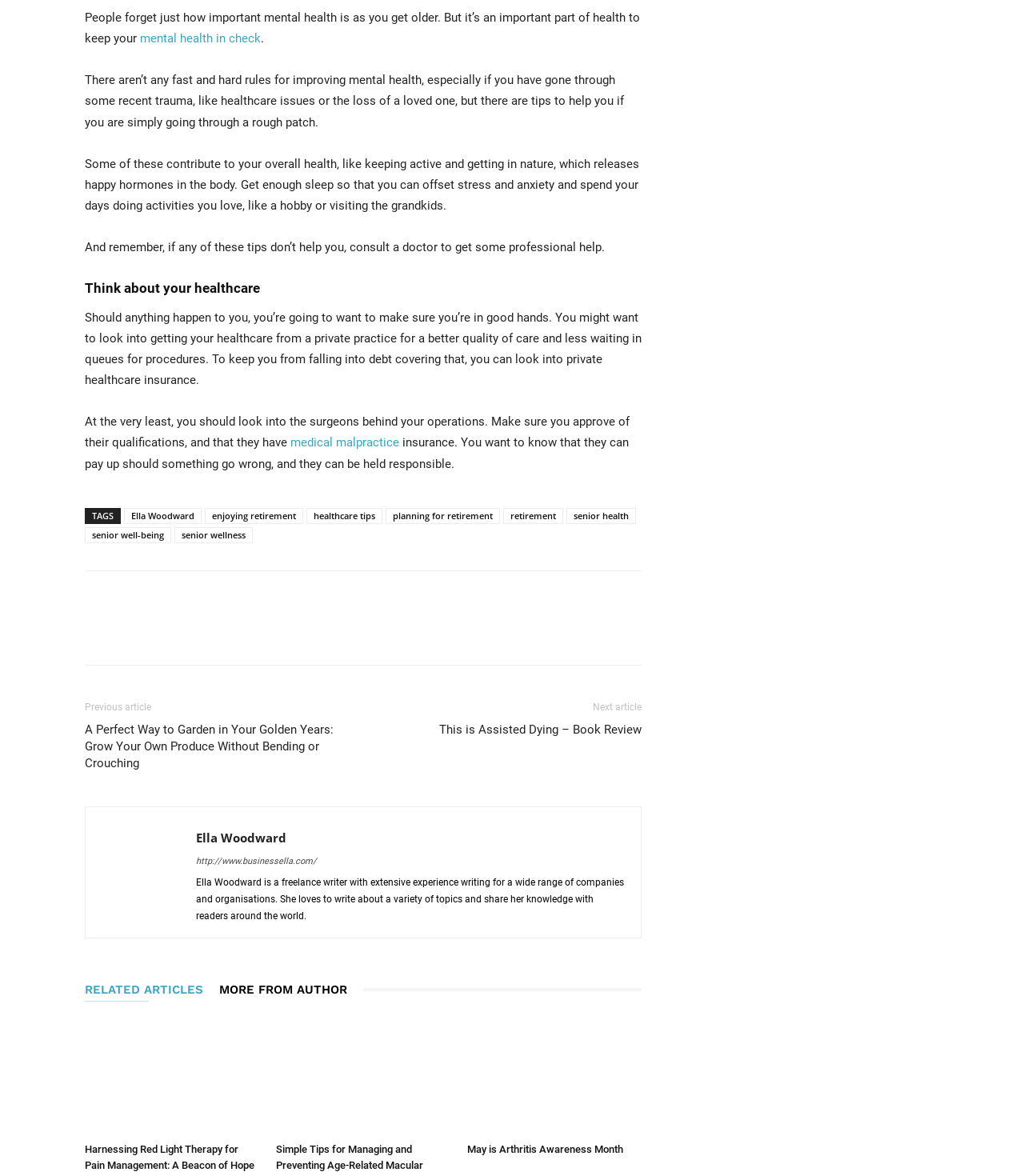Please give the bounding box coordinates of the area that should be clicked to fulfill the following instruction: "click on 'mental health in check'". The coordinates should be in the format of four float numbers from 0 to 1, i.e., [left, top, right, bottom].

[0.137, 0.027, 0.255, 0.039]